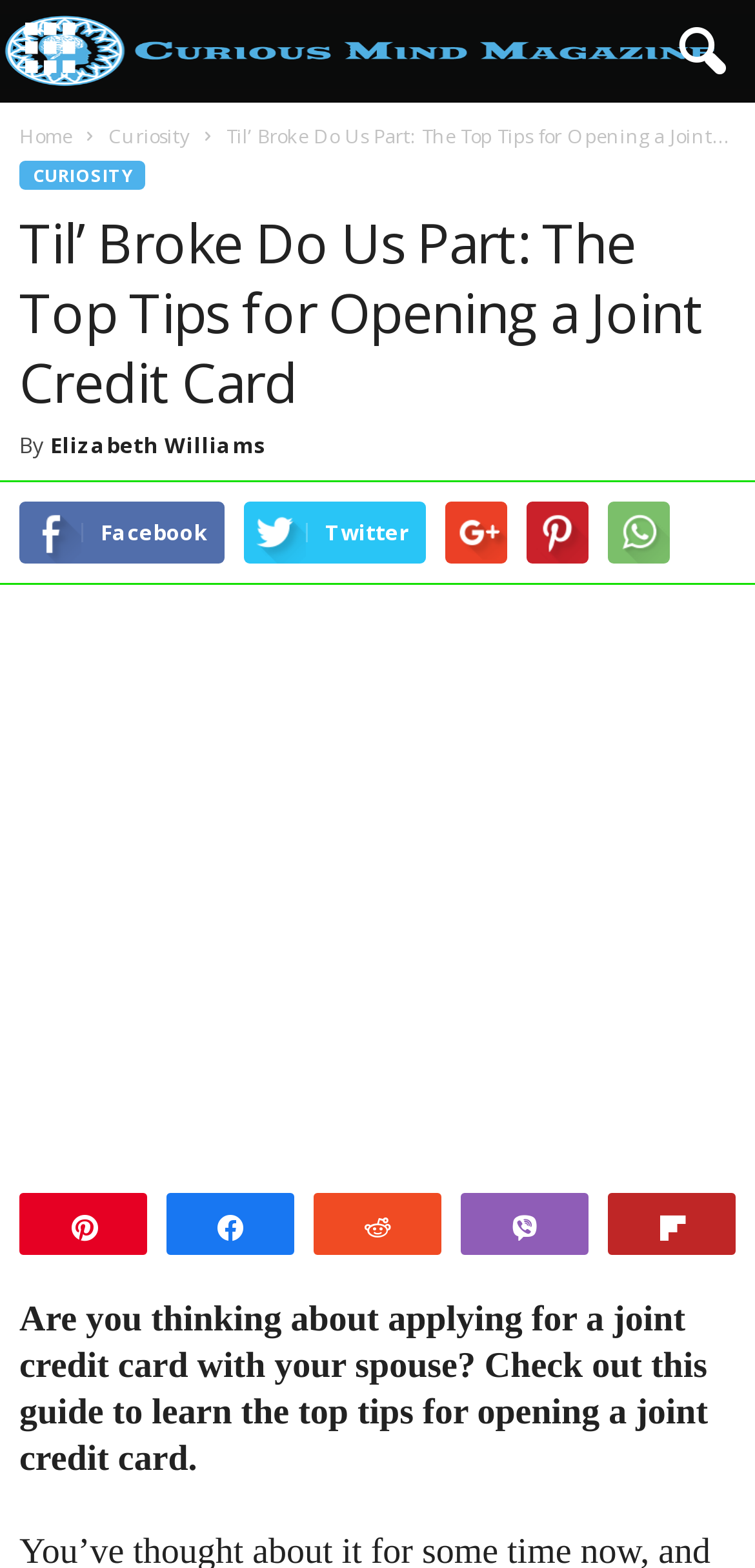Determine the bounding box coordinates of the clickable region to follow the instruction: "Read the article by Elizabeth Williams".

[0.067, 0.274, 0.351, 0.293]